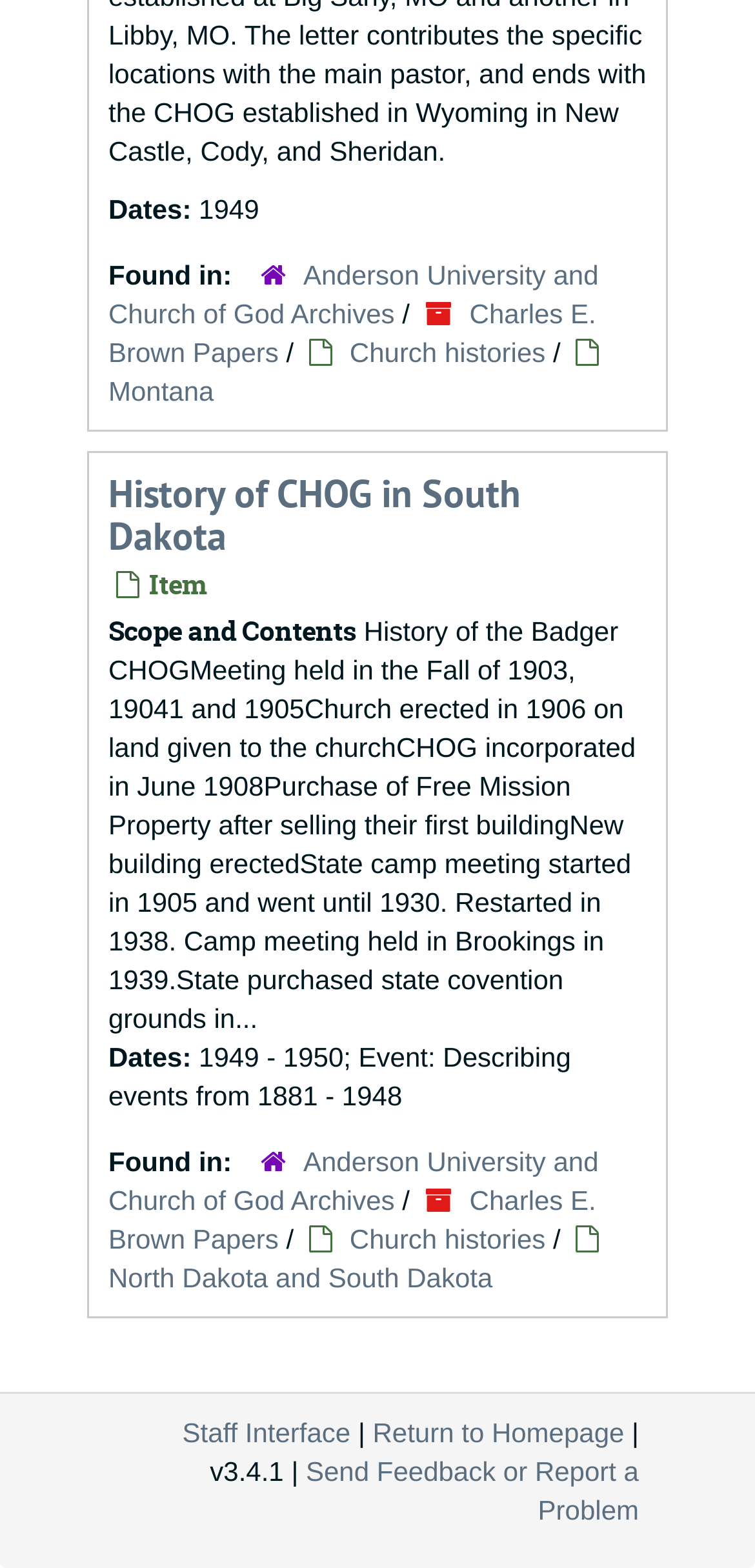Locate the UI element described by Church histories in the provided webpage screenshot. Return the bounding box coordinates in the format (top-left x, top-left y, bottom-right x, bottom-right y), ensuring all values are between 0 and 1.

[0.463, 0.214, 0.722, 0.234]